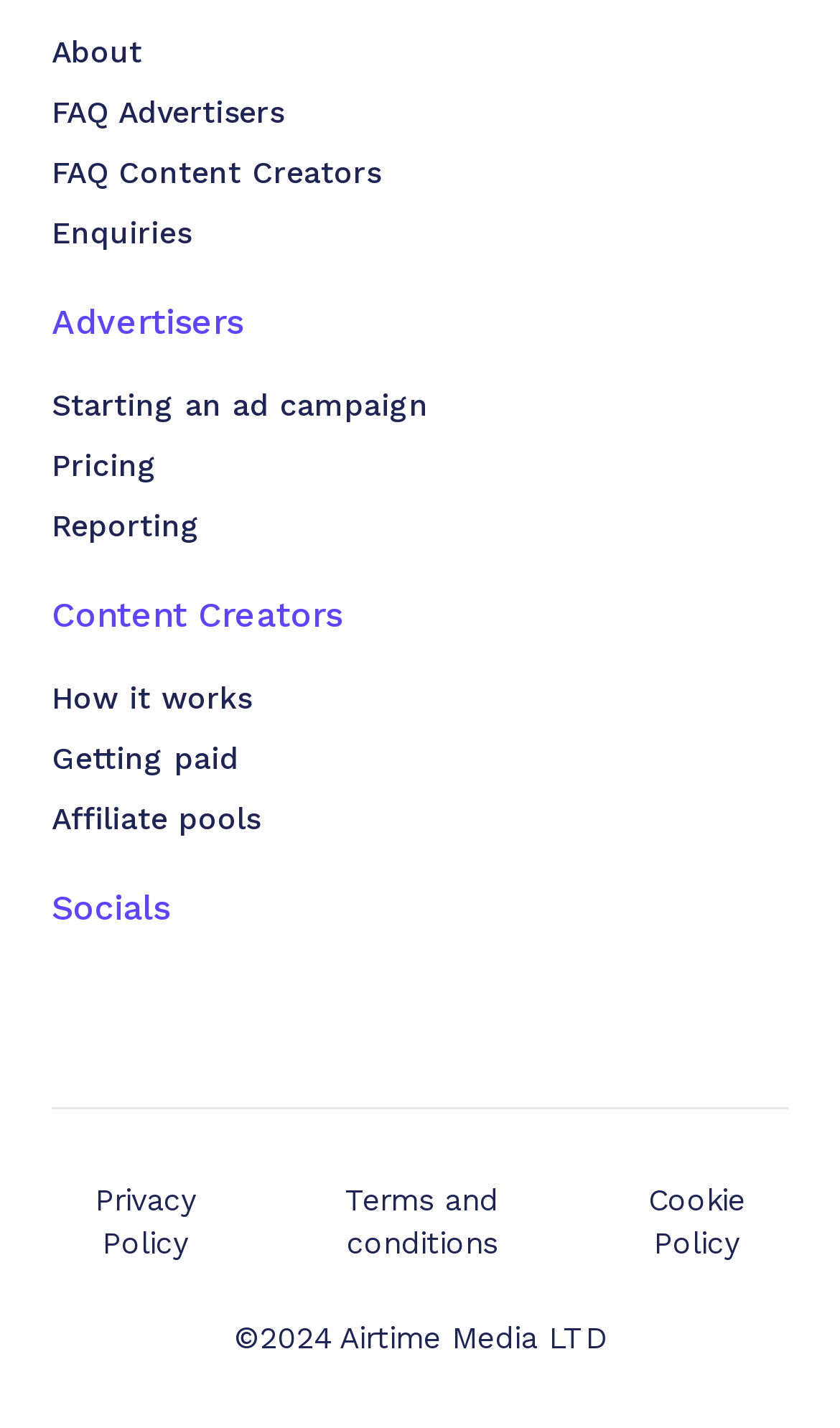Identify the bounding box coordinates of the region I need to click to complete this instruction: "View FAQ for Advertisers".

[0.062, 0.063, 0.938, 0.094]